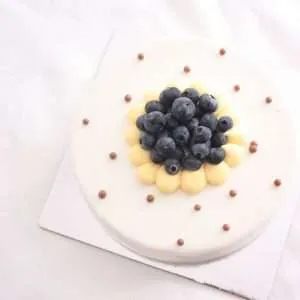Please look at the image and answer the question with a detailed explanation: What is the purpose of the small, decorative edible pearls on the cake?

The caption states that the cake is adorned with small, decorative edible pearls scattered around its surface, which enhances its aesthetic appeal, making it perfect for any celebration.